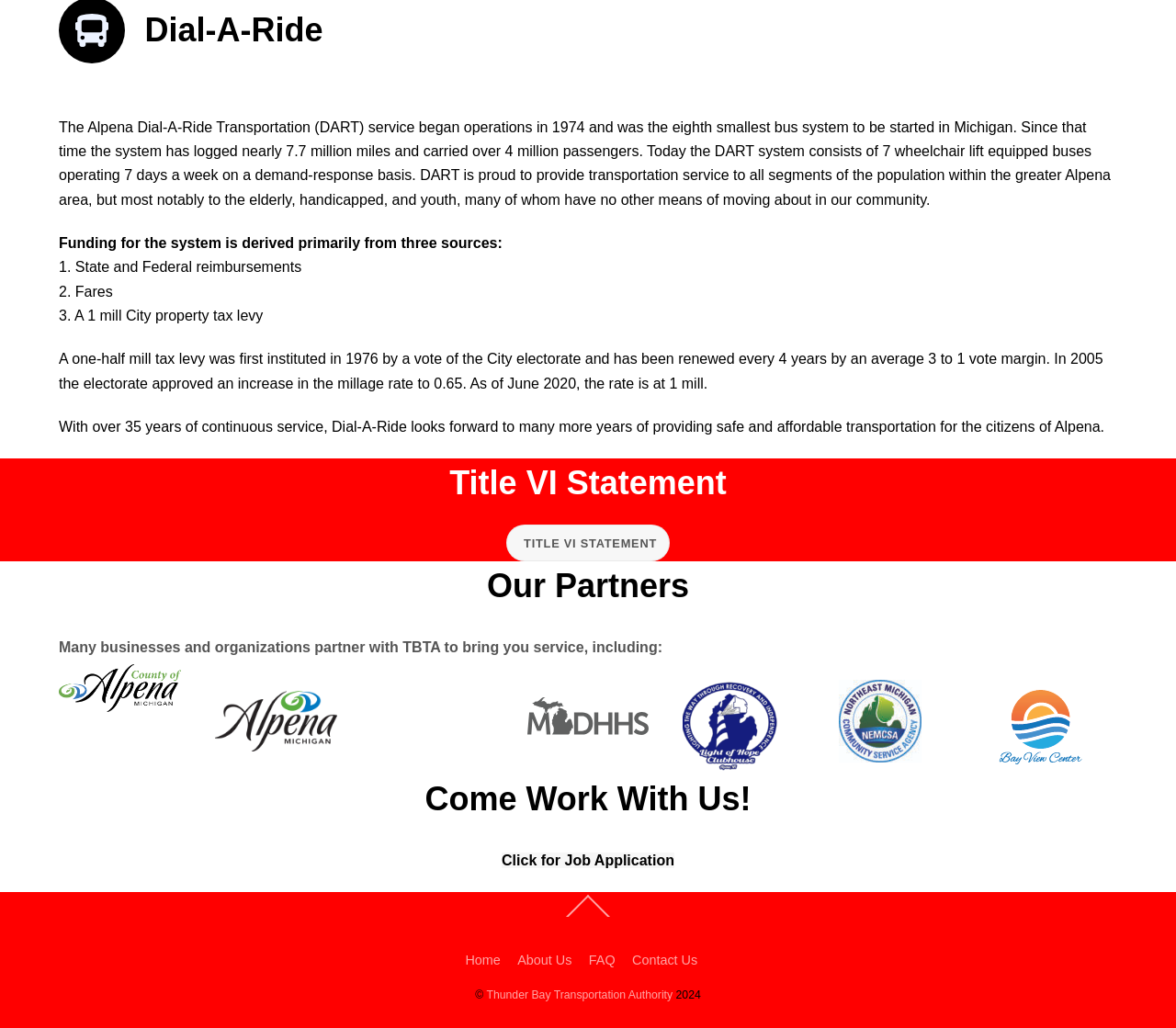Identify the bounding box coordinates of the area you need to click to perform the following instruction: "Apply for a job".

[0.427, 0.829, 0.573, 0.844]